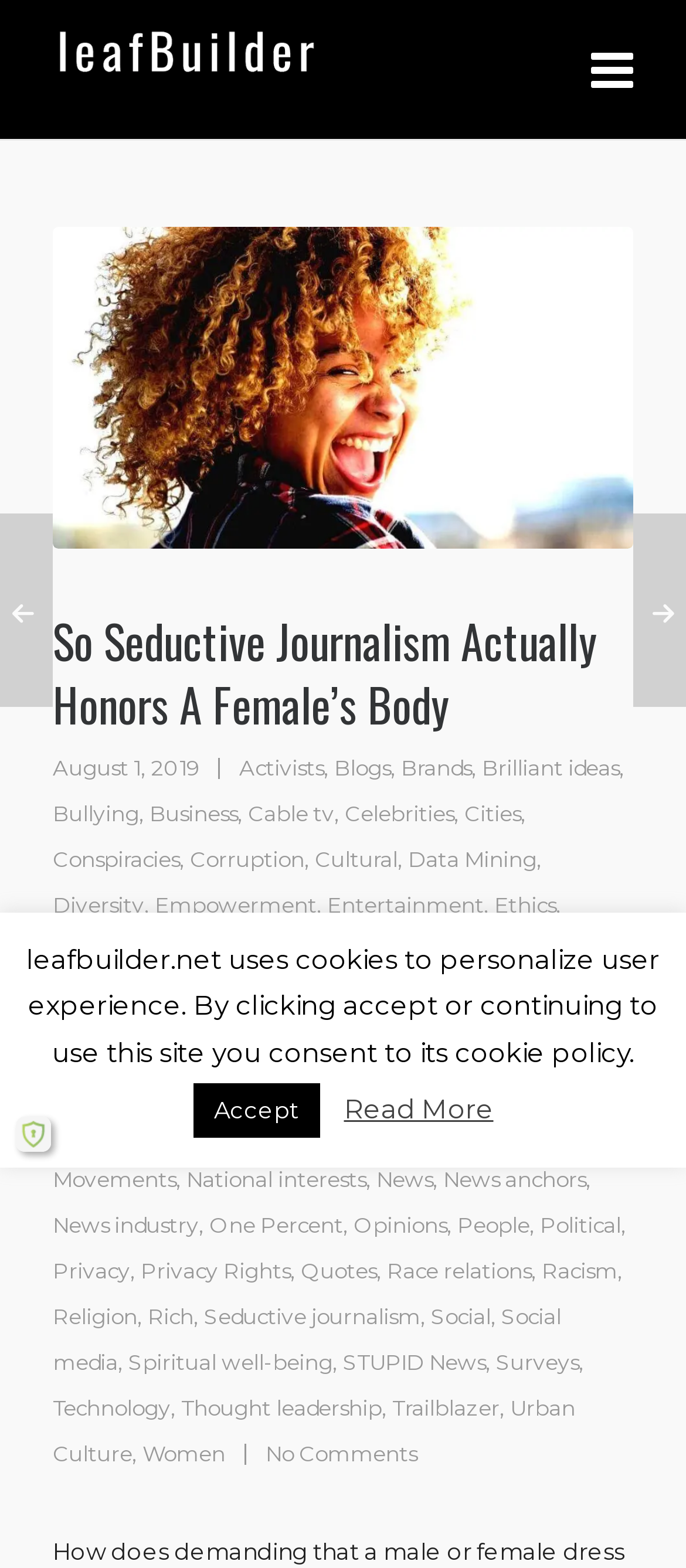Locate the headline of the webpage and generate its content.

So Seductive Journalism Actually Honors A Female’s Body